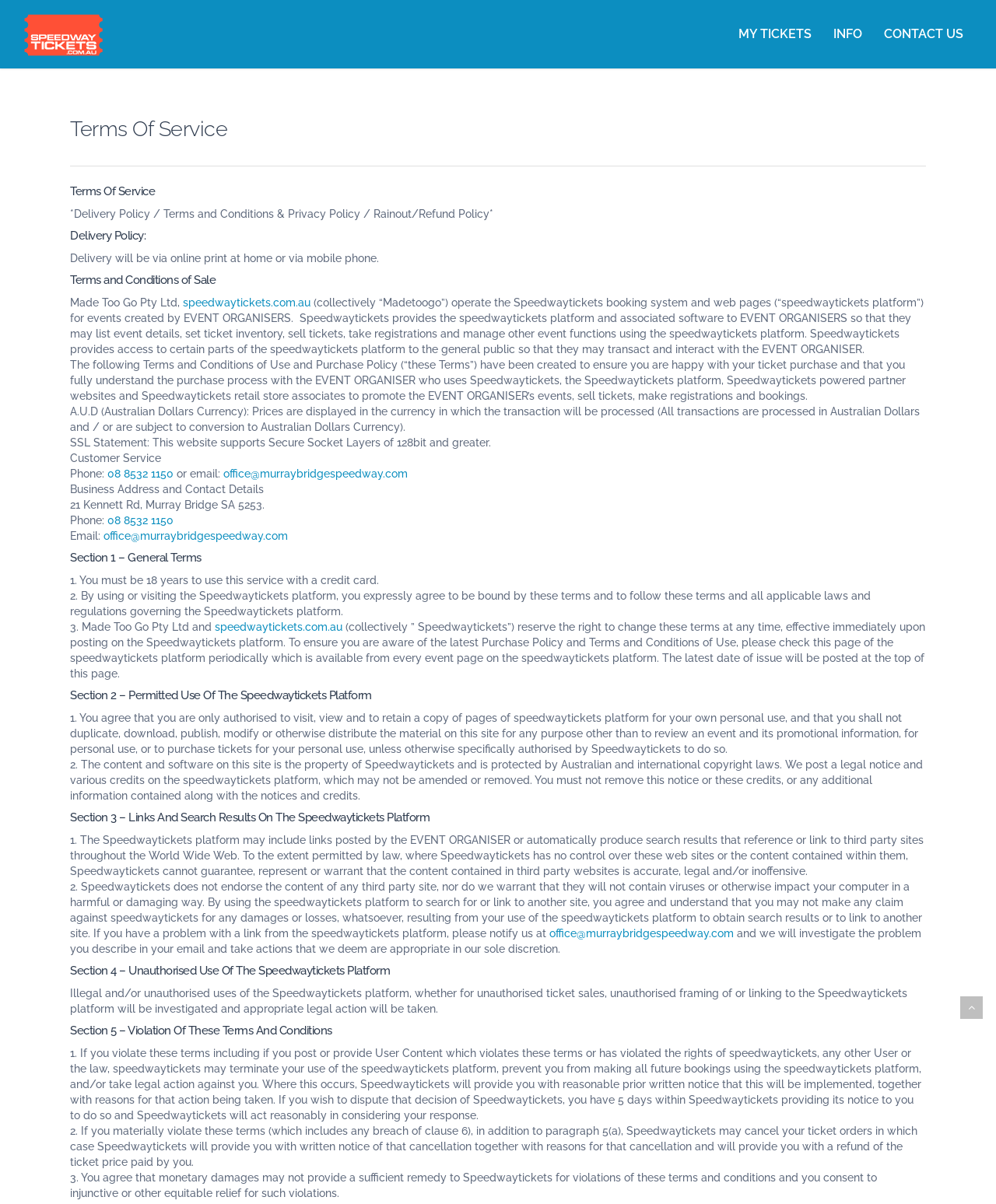Please analyze the image and provide a thorough answer to the question:
What is the minimum age requirement to use this service?

According to the 'Section 1 – General Terms' section, users must be at least 18 years old to use this service with a credit card.